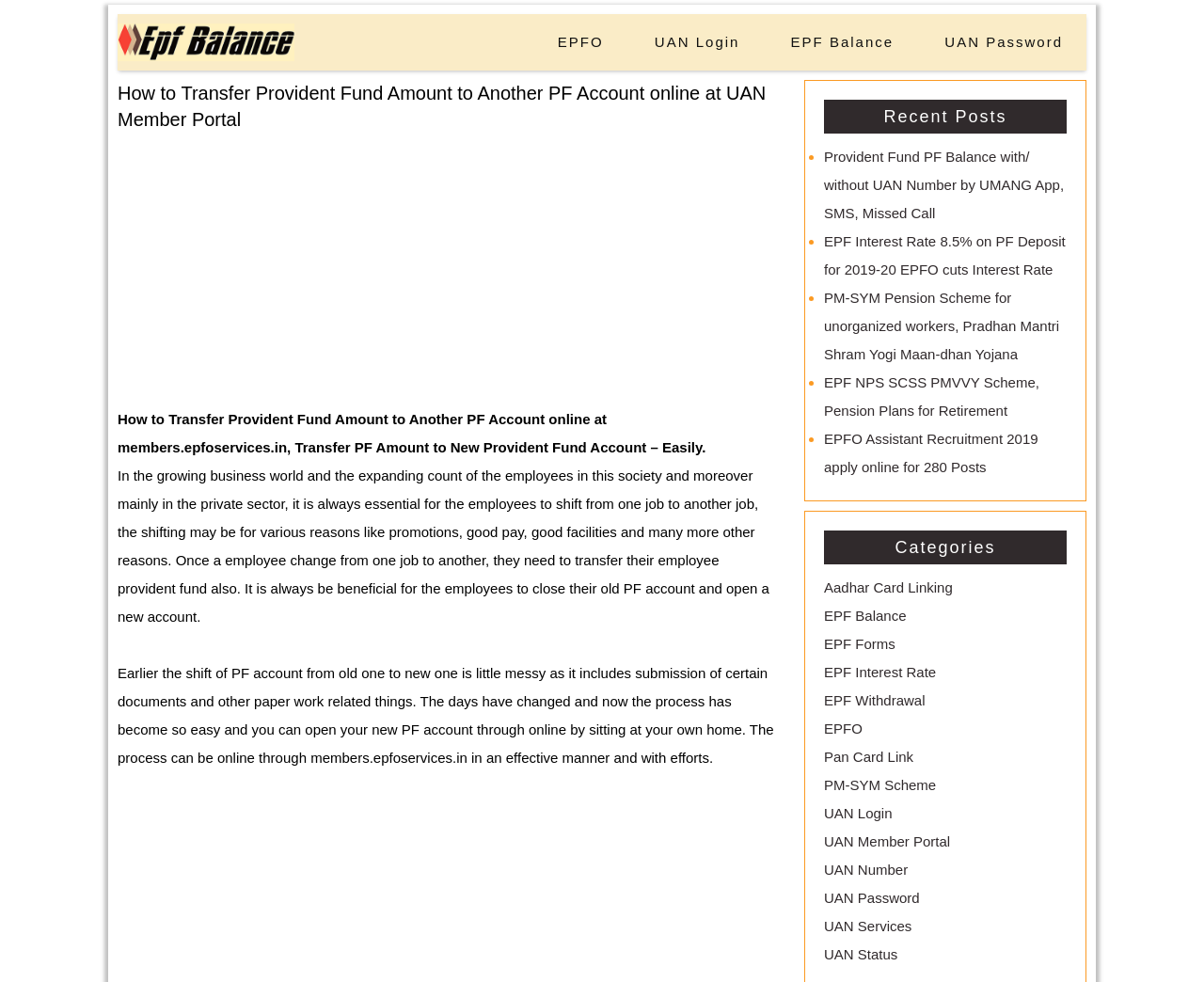Please identify the bounding box coordinates of the element that needs to be clicked to execute the following command: "Click Provident Fund PF Balance with/ without UAN Number by UMANG App, SMS, Missed Call link". Provide the bounding box using four float numbers between 0 and 1, formatted as [left, top, right, bottom].

[0.684, 0.151, 0.884, 0.225]